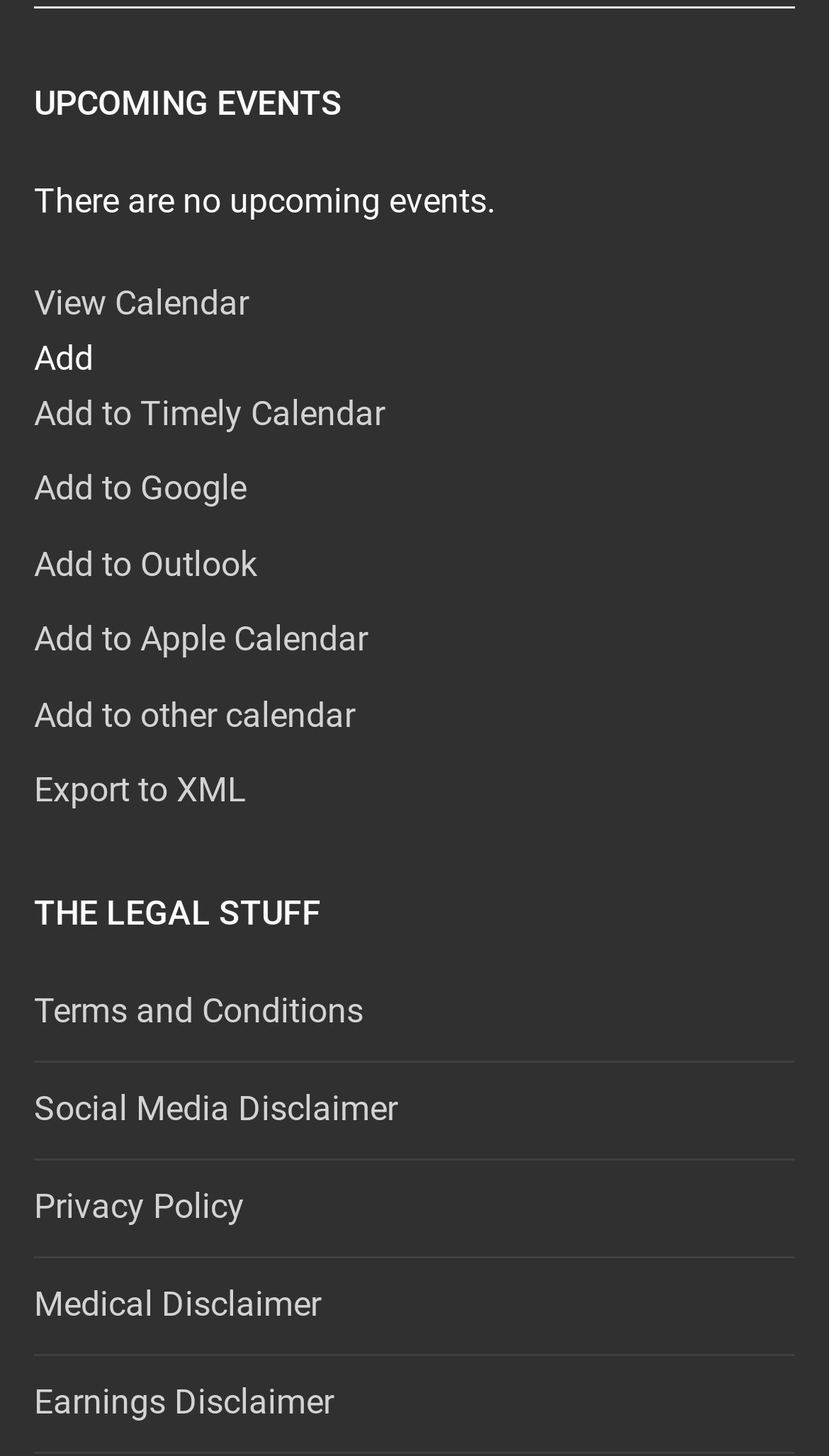Determine the bounding box coordinates of the region that needs to be clicked to achieve the task: "Add to Timely Calendar".

[0.041, 0.27, 0.464, 0.298]